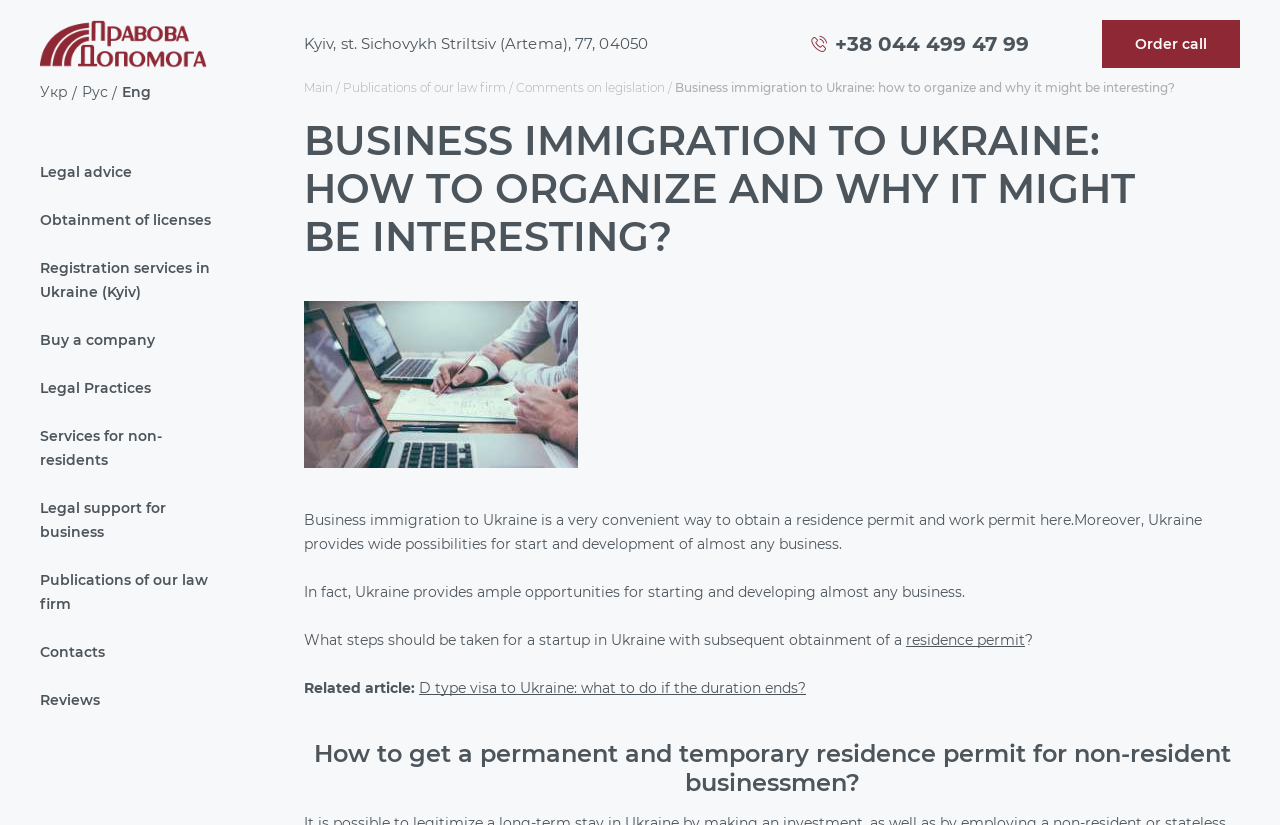Predict the bounding box coordinates of the area that should be clicked to accomplish the following instruction: "Click the 'Callback' button". The bounding box coordinates should consist of four float numbers between 0 and 1, i.e., [left, top, right, bottom].

[0.861, 0.024, 0.969, 0.082]